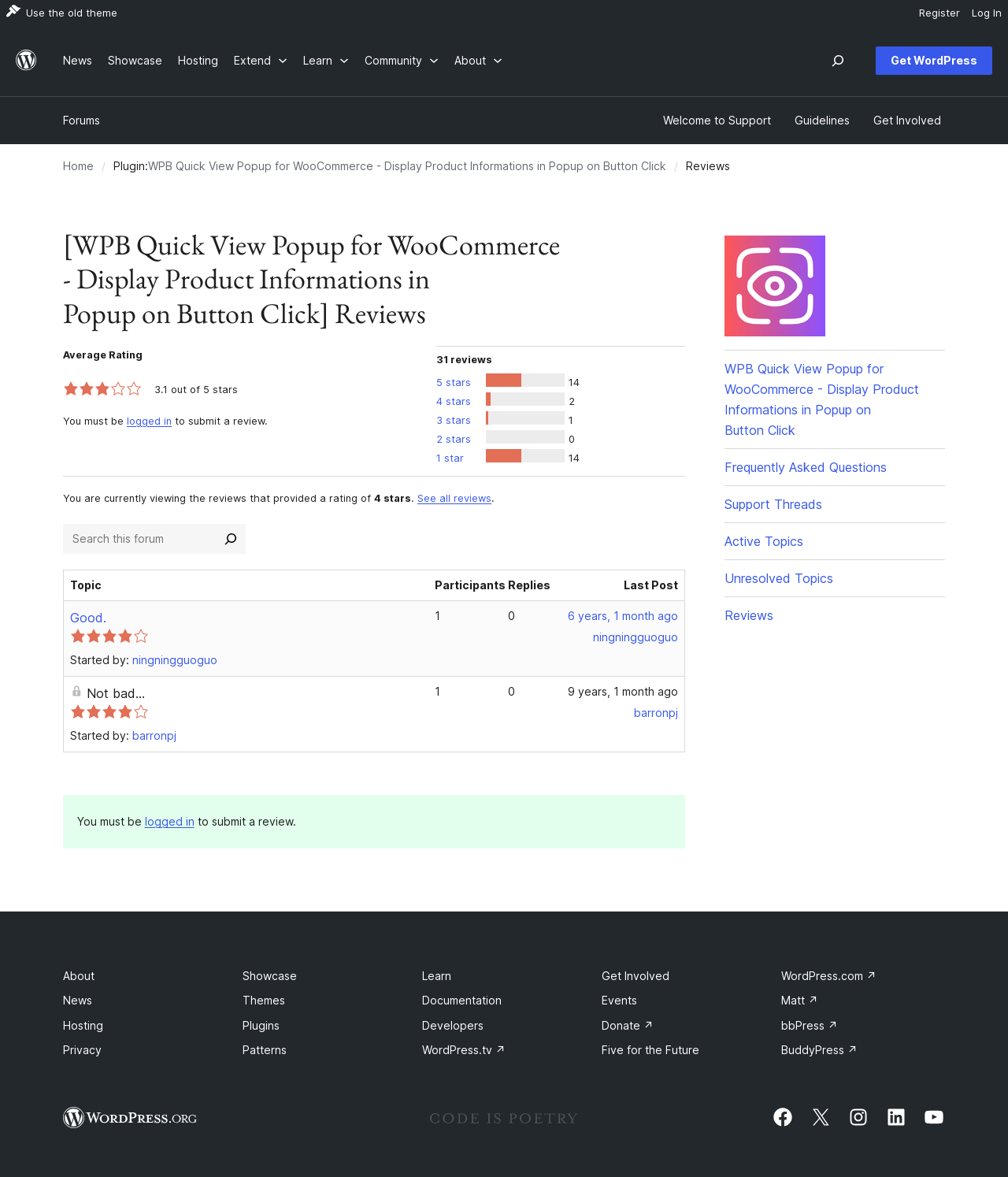Identify the bounding box coordinates of the section that should be clicked to achieve the task described: "Click on Get WordPress".

[0.869, 0.039, 0.984, 0.064]